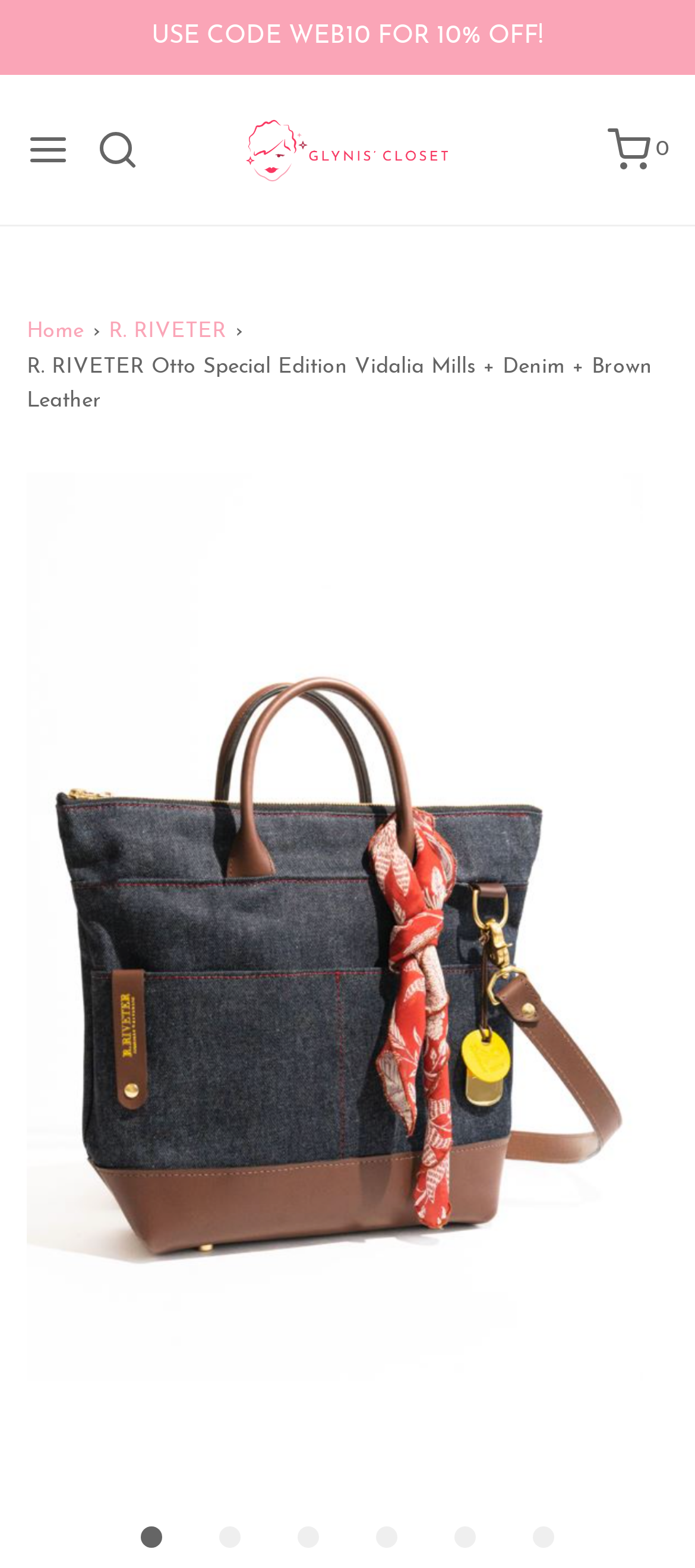How many images are on the page?
Answer the question with just one word or phrase using the image.

5